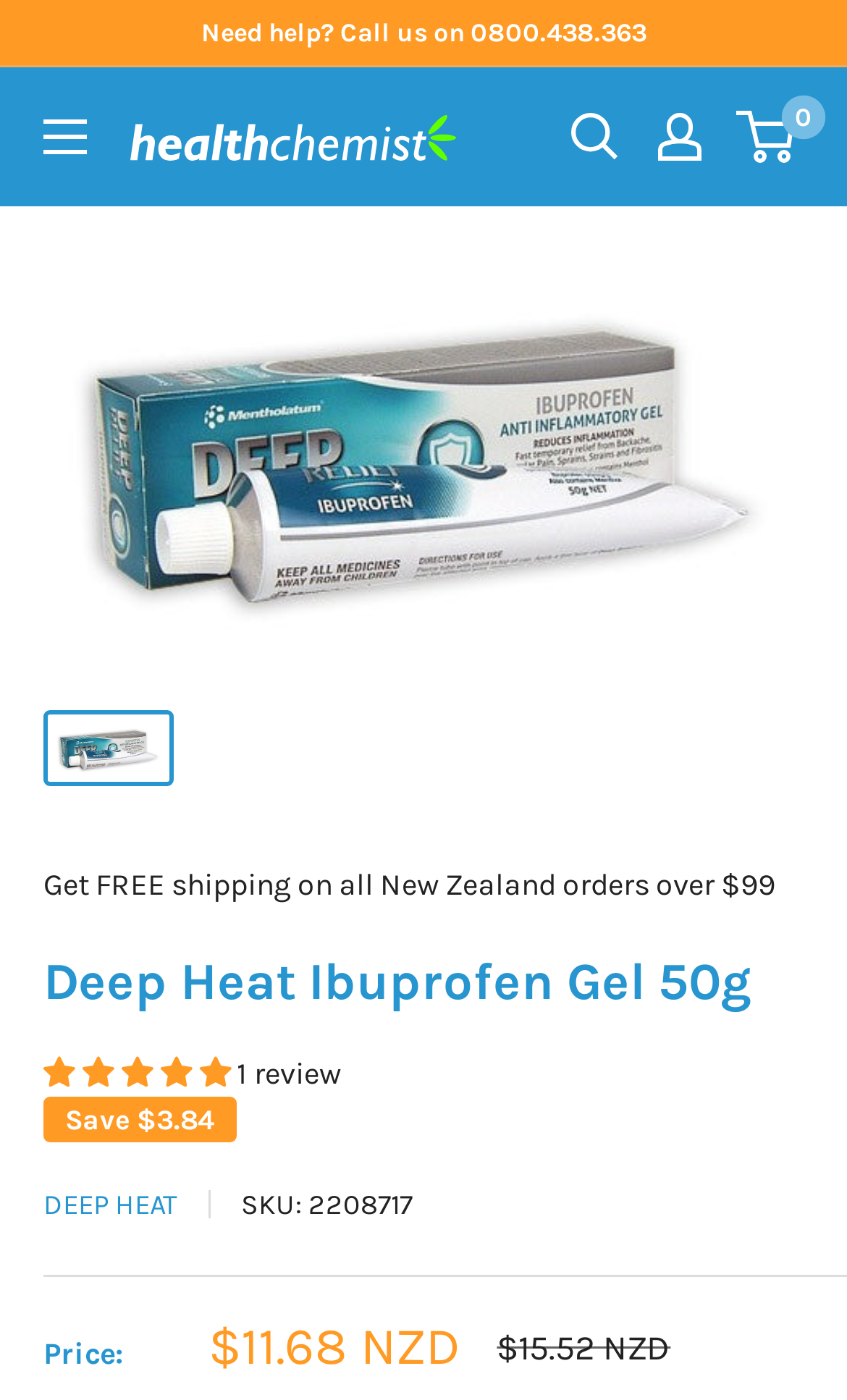Answer the question below with a single word or a brief phrase: 
What is the regular price of the product?

$15.52 NZD